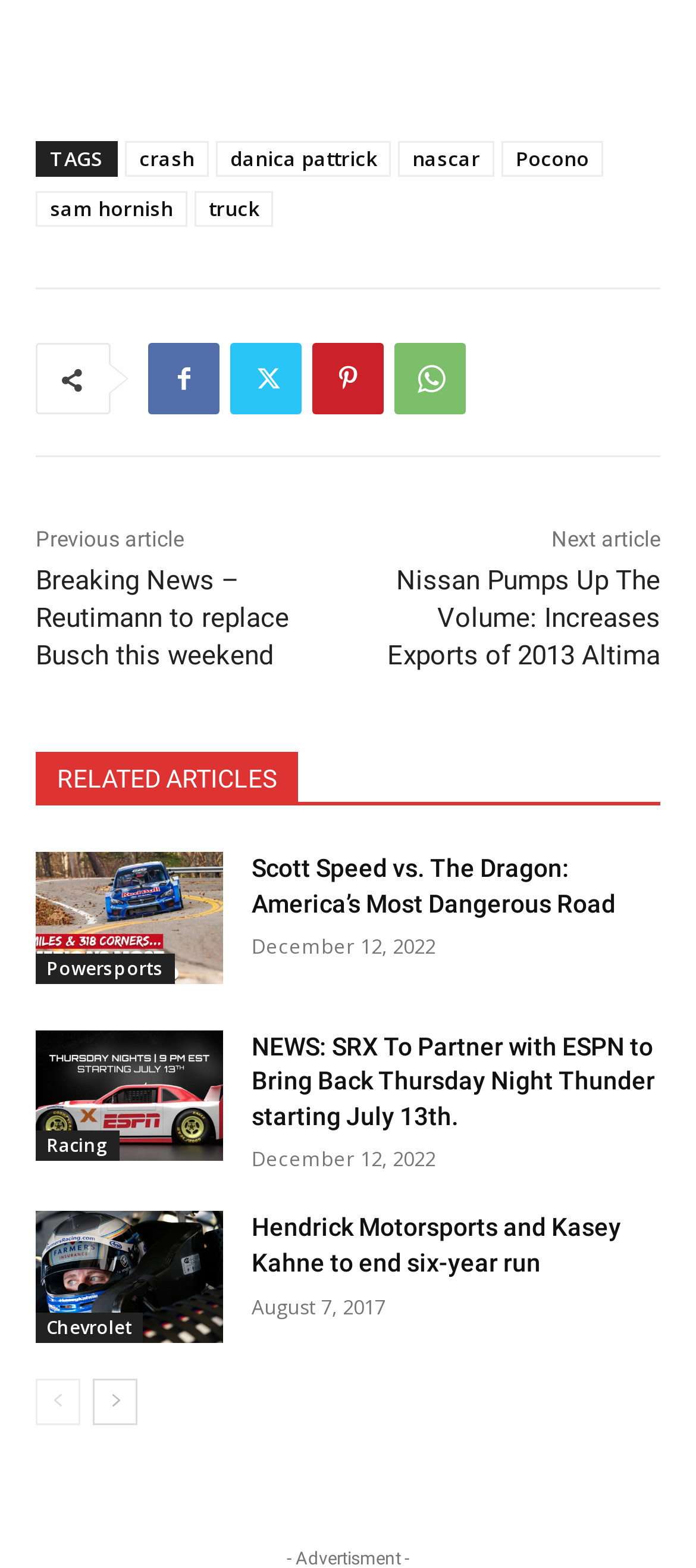Consider the image and give a detailed and elaborate answer to the question: 
How many categories are listed at the top?

I examined the links at the top of the page and found four category links: 'crash', 'danica pattrick', 'nascar', and 'Pocono'.